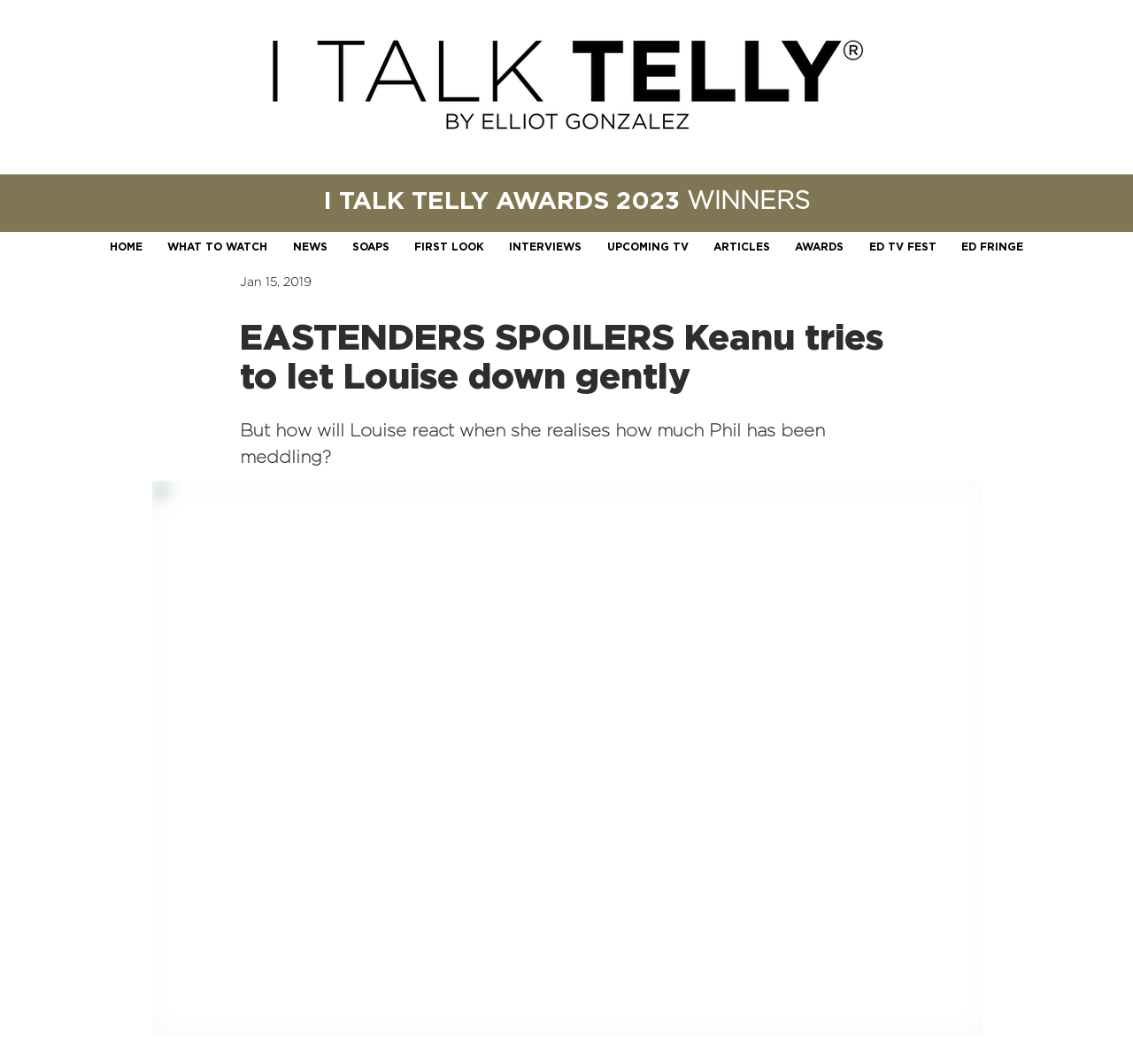Specify the bounding box coordinates of the element's region that should be clicked to achieve the following instruction: "Click the 'HOME' link". The bounding box coordinates consist of four float numbers between 0 and 1, in the format [left, top, right, bottom].

[0.089, 0.218, 0.134, 0.245]